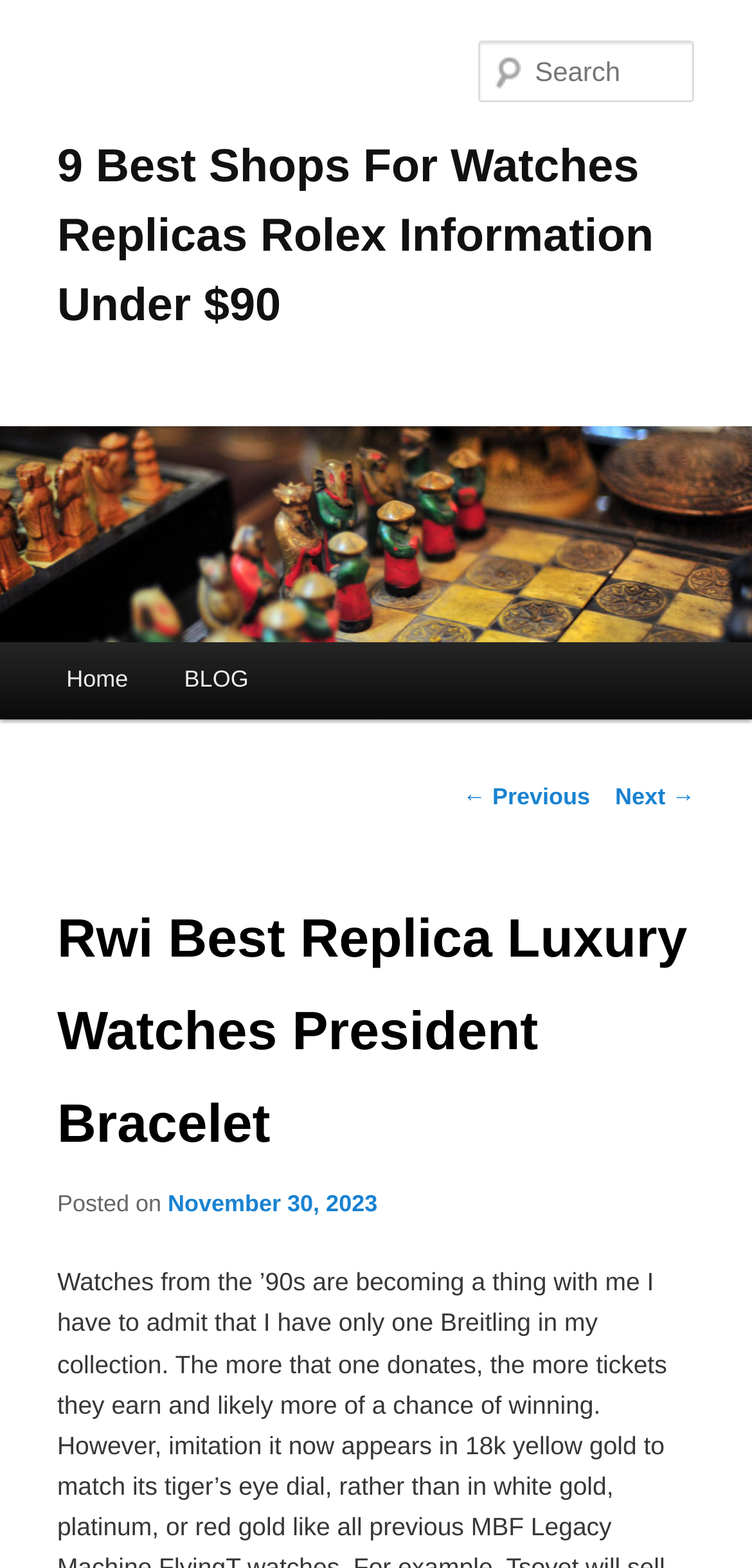Locate the UI element that matches the description parent_node: Search name="s" placeholder="Search" in the webpage screenshot. Return the bounding box coordinates in the format (top-left x, top-left y, bottom-right x, bottom-right y), with values ranging from 0 to 1.

[0.637, 0.026, 0.924, 0.065]